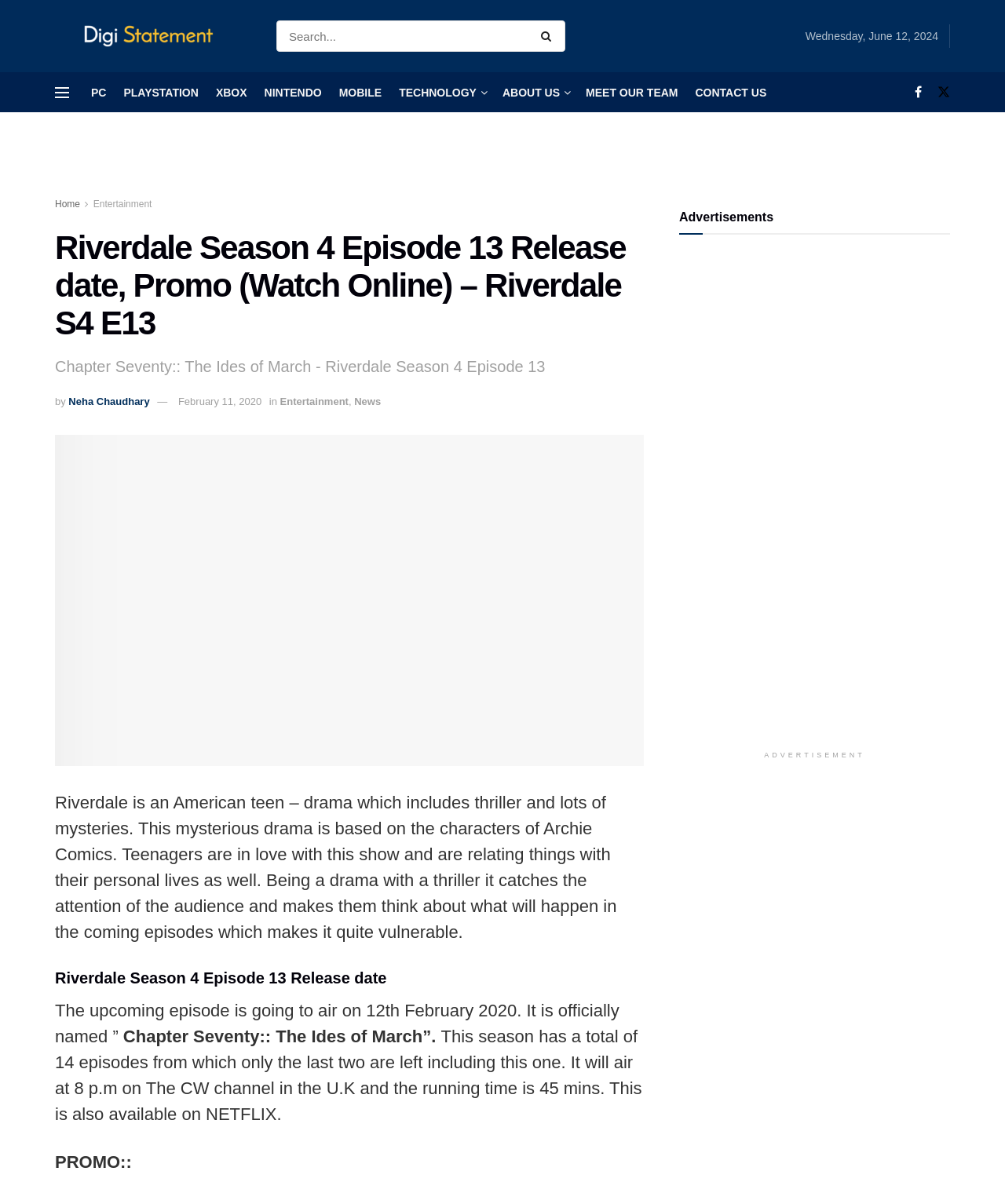Refer to the screenshot and answer the following question in detail:
What is the name of the author of the article?

I found the answer by looking at the text content of the webpage, specifically the section that mentions the author's name. The text mentions 'by Neha Chaudhary' which indicates that Neha Chaudhary is the author of the article.